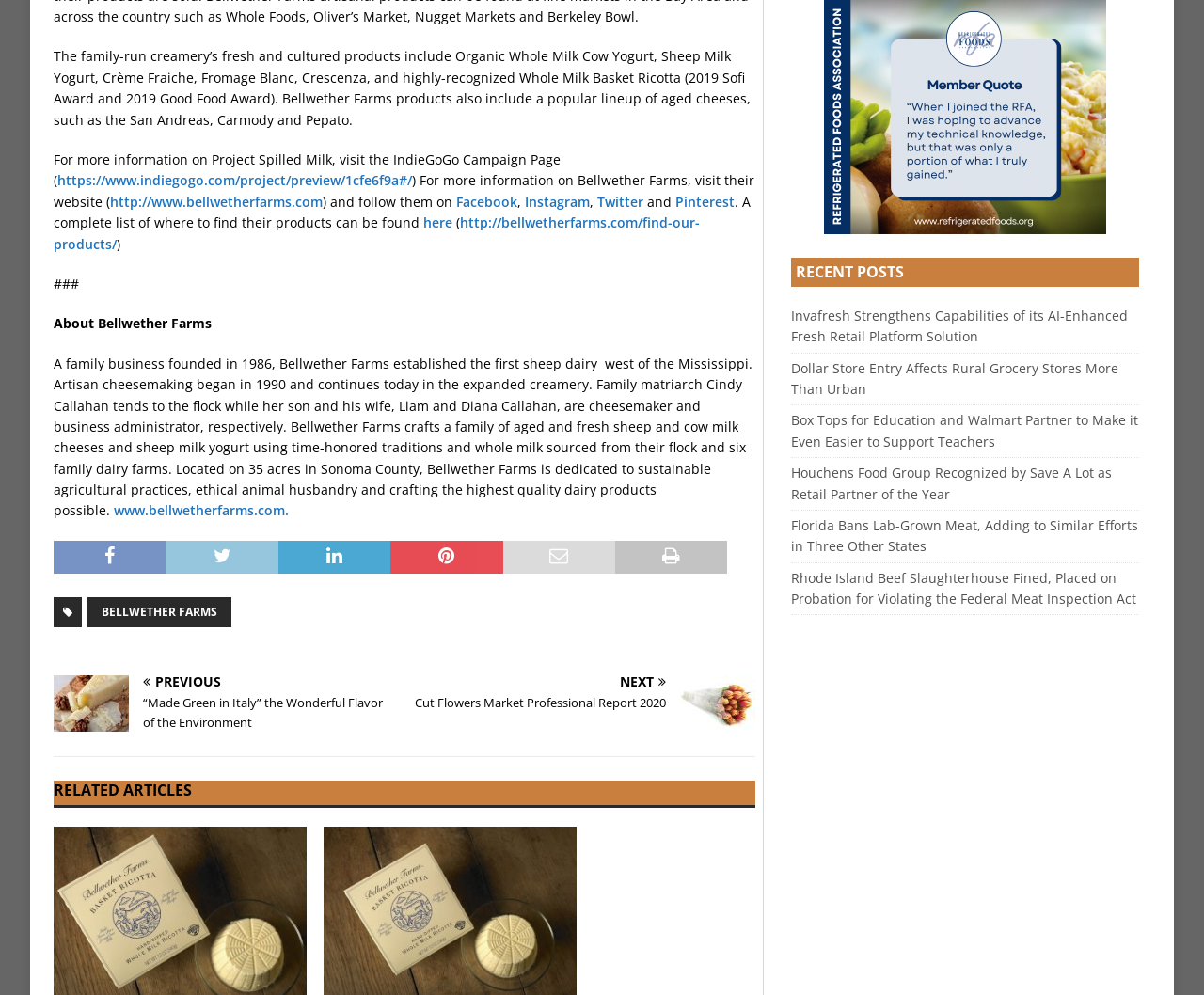Give a concise answer using one word or a phrase to the following question:
What is the name of the family-run creamery?

Bellwether Farms